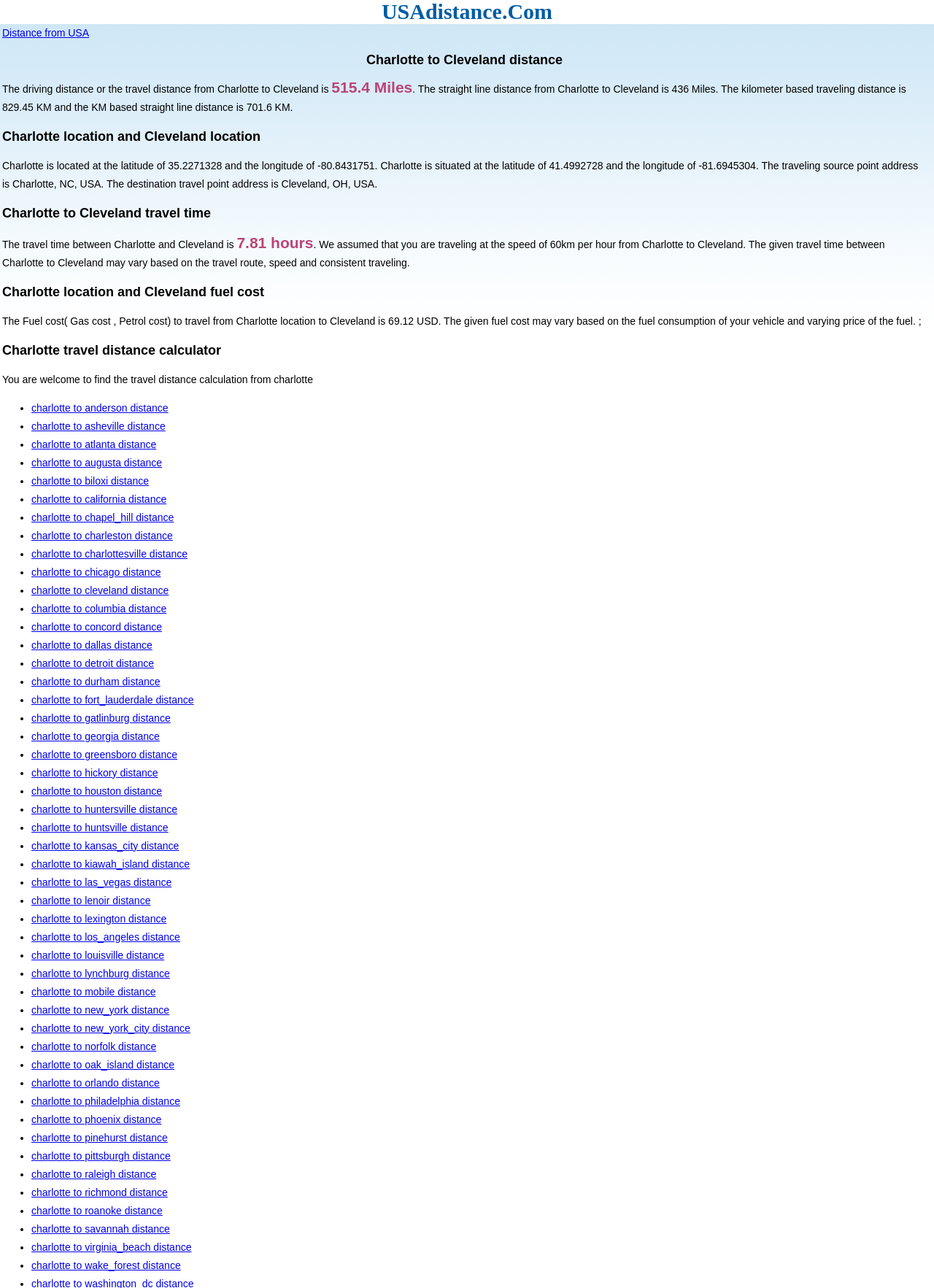How many hours does it take to travel from Charlotte to Cleveland?
Refer to the image and give a detailed response to the question.

The answer can be found in the section 'Charlotte to Cleveland travel time', where it states 'The travel time between Charlotte and Cleveland is 7.81 hours.'